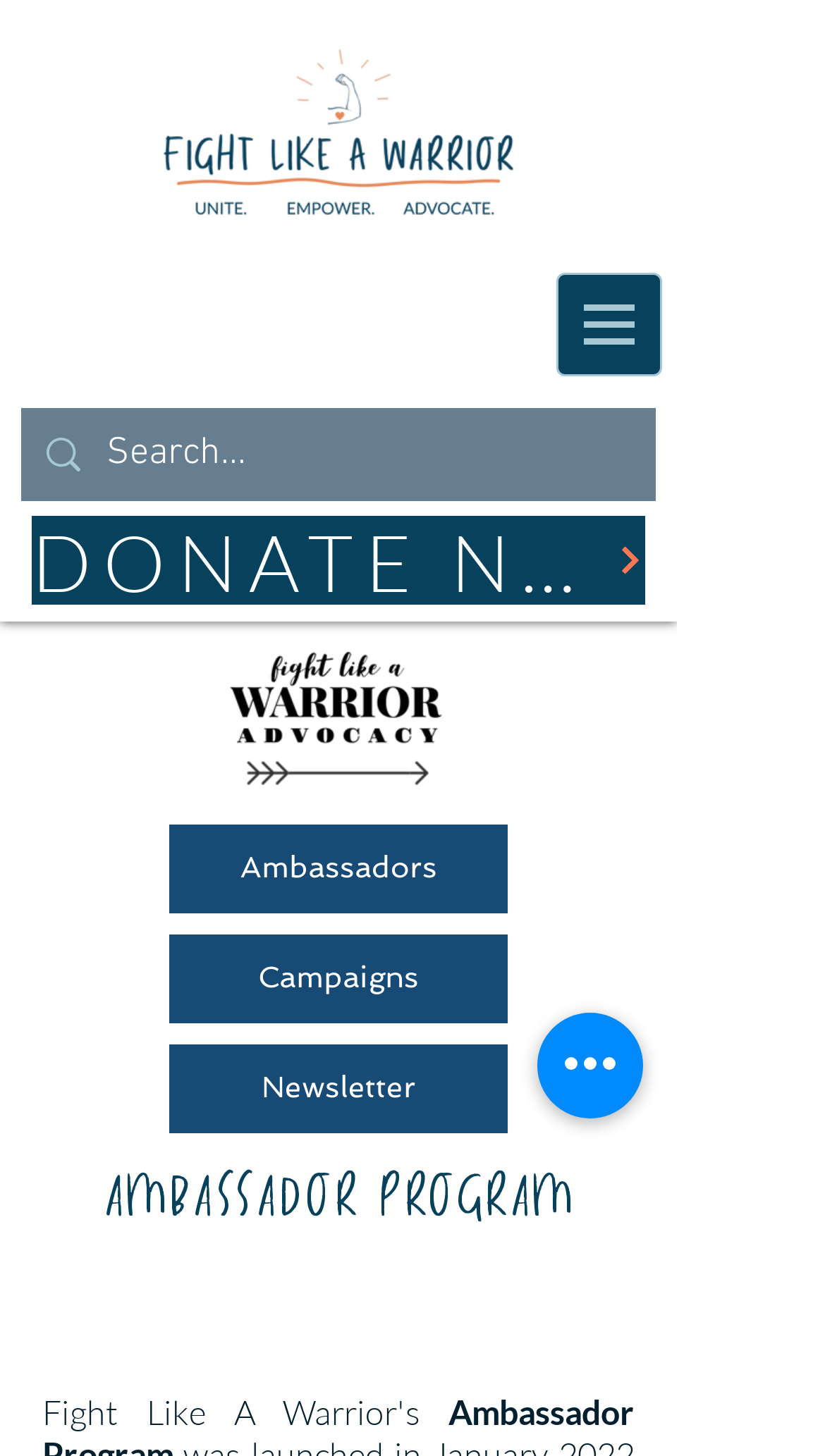Answer this question using a single word or a brief phrase:
What is the purpose of the button with a popup menu?

Site navigation